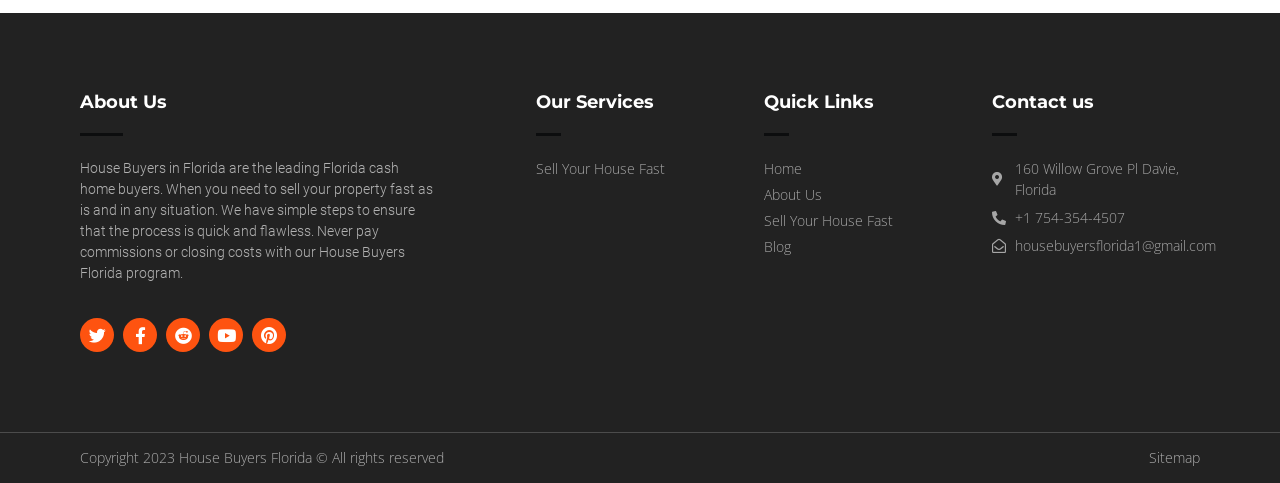Given the element description: "About Us", predict the bounding box coordinates of the UI element it refers to, using four float numbers between 0 and 1, i.e., [left, top, right, bottom].

[0.597, 0.381, 0.759, 0.425]